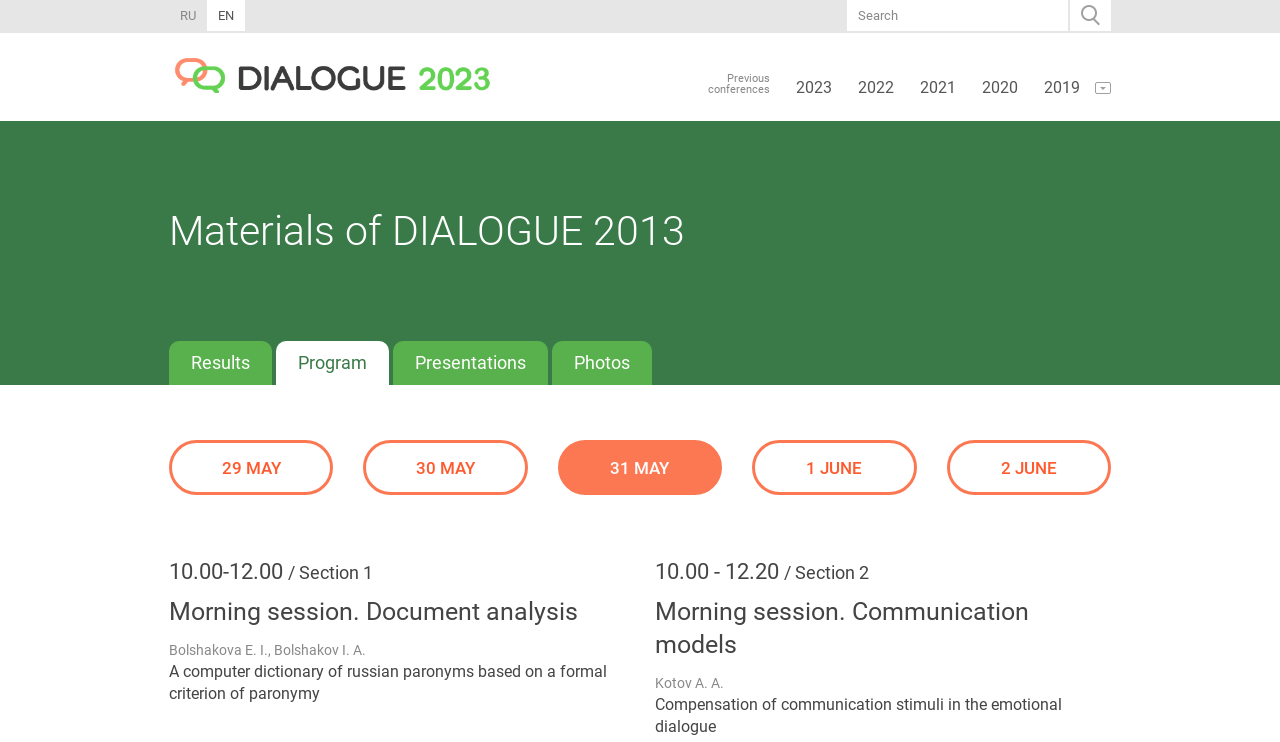Determine the bounding box coordinates of the area to click in order to meet this instruction: "go to ABOUT page".

None